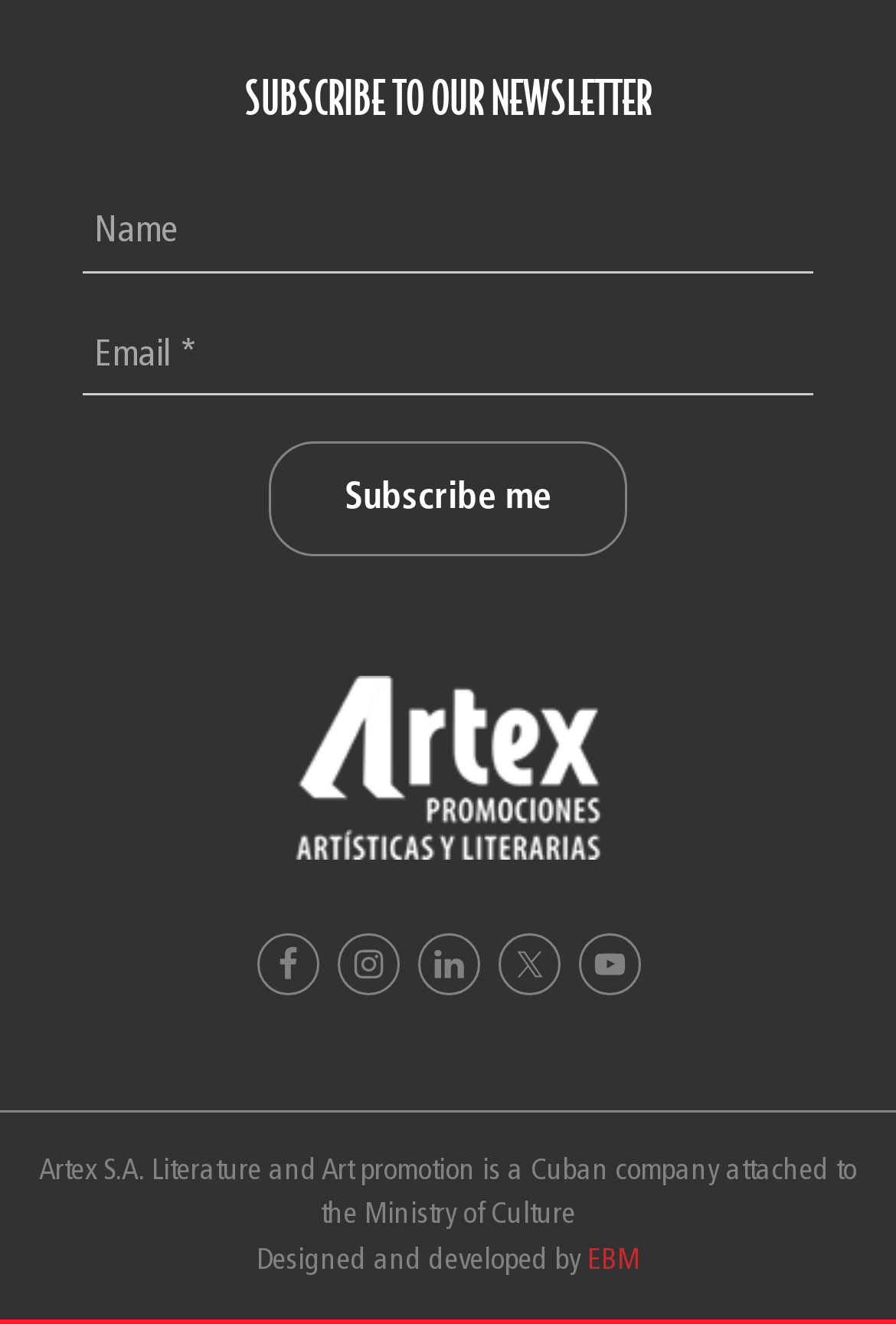Determine the bounding box coordinates for the area that needs to be clicked to fulfill this task: "Visit LinkedIn". The coordinates must be given as four float numbers between 0 and 1, i.e., [left, top, right, bottom].

[0.465, 0.705, 0.535, 0.752]